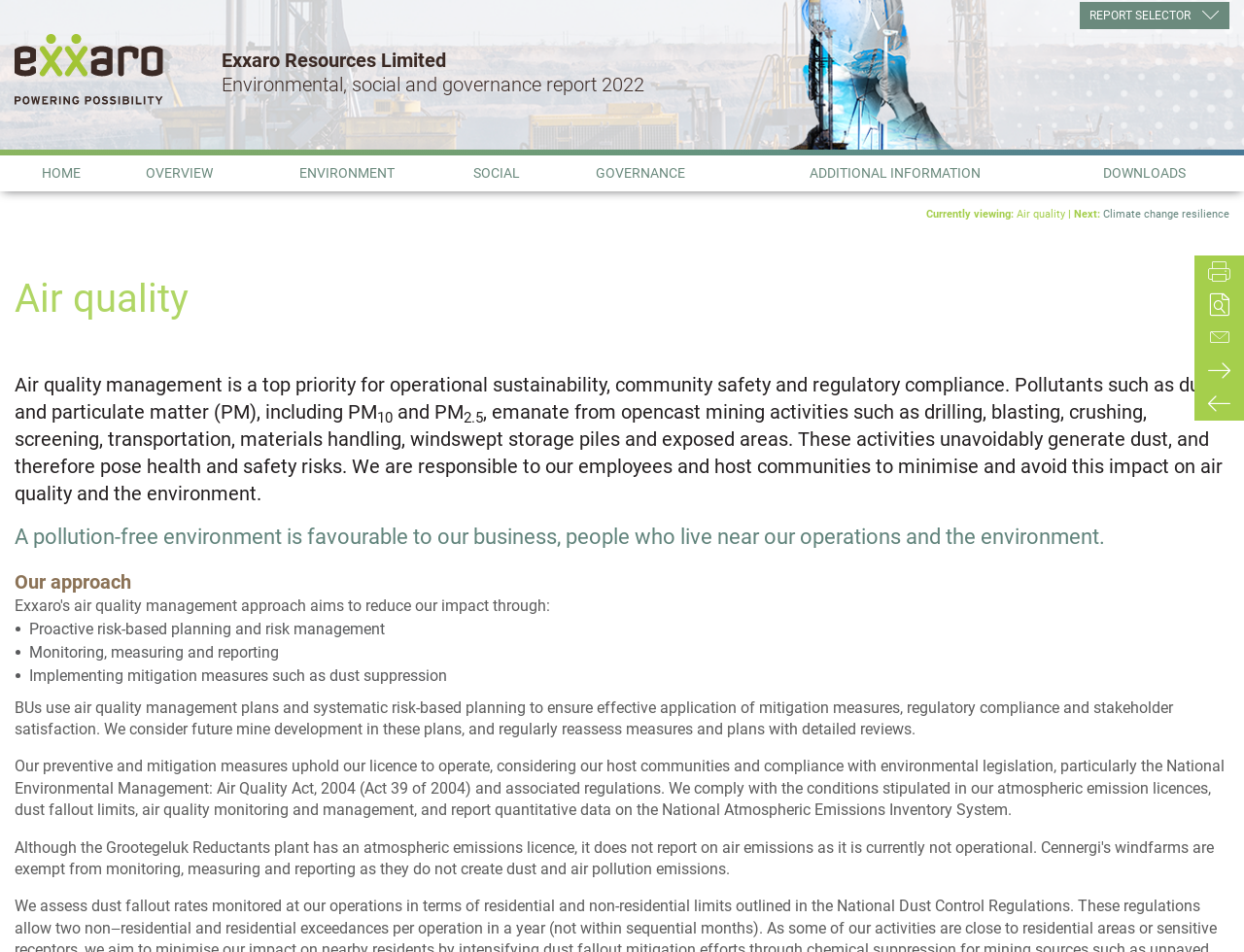What is the title of the report? From the image, respond with a single word or brief phrase.

Environmental, social and governance report 2022